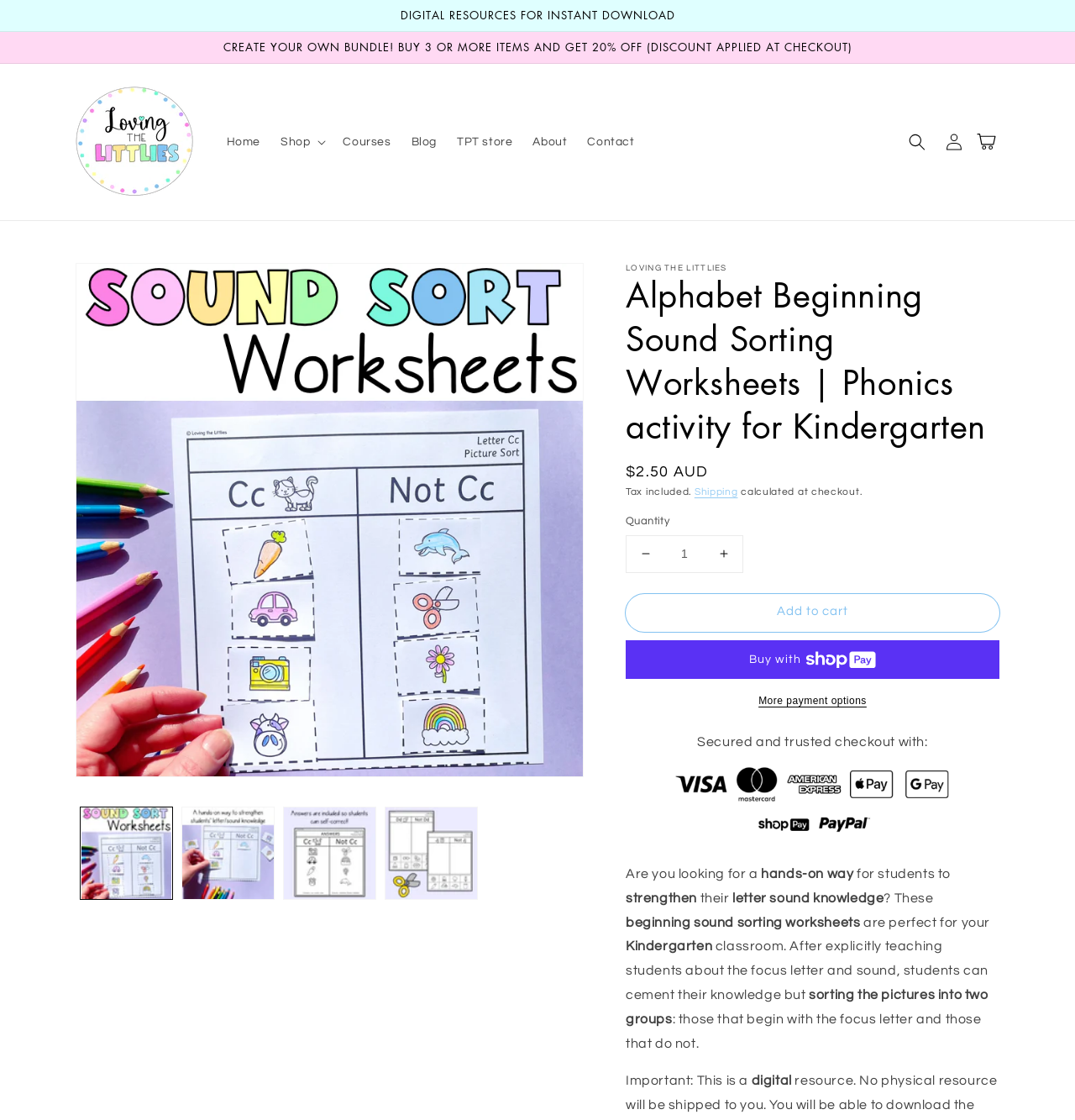Generate a comprehensive caption for the webpage you are viewing.

This webpage is about Alphabet Beginning Sound Sorting Worksheets, a phonics activity for Kindergarten classrooms. At the top, there is an announcement section with two regions, one displaying "DIGITAL RESOURCES FOR INSTANT DOWNLOAD" and the other showing "CREATE YOUR OWN BUNDLE! BUY 3 OR MORE ITEMS AND GET 20% OFF (DISCOUNT APPLIED AT CHECKOUT)". 

Below the announcement section, there is a navigation menu with links to "Home", "Courses", "Blog", "TPT store", "About", and "Contact". On the right side of the navigation menu, there are buttons for "Search", "Log in", and "Cart". 

The main content of the webpage is a product description section, which includes a gallery viewer with four images of the Alphabet Beginning Sound Sorting Worksheets. Above the gallery viewer, there is a heading "Alphabet Beginning Sound Sorting Worksheets | Phonics activity for Kindergarten" and a static text "LOVING THE LITTLIES". 

Below the heading, there is a section displaying the product information, including the regular price of $2.50 AUD, a note about tax inclusion, and a link to "Shipping" details. There is also a quantity selector and buttons to "Add to cart", "Buy now with ShopPay", and "More payment options". 

Further down, there is a description of the product, which explains that the worksheets are designed to help students strengthen their letter sound knowledge. The text describes how the worksheets can be used in a Kindergarten classroom, where students can sort pictures into two groups based on the focus letter and sound. 

At the bottom of the page, there is a note stating that this is a digital resource and no physical product will be shipped.